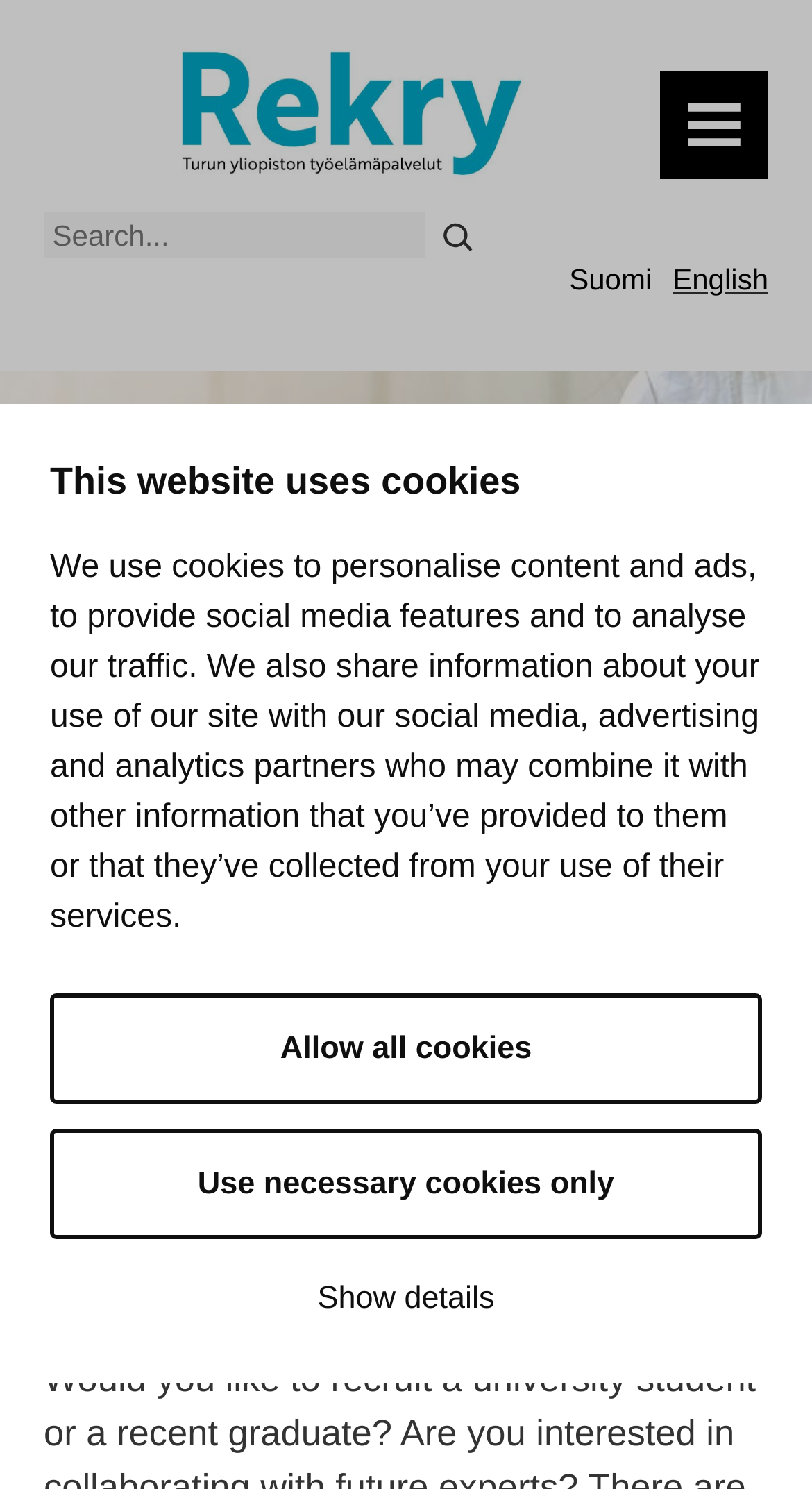Identify the bounding box coordinates for the region to click in order to carry out this instruction: "Select English language". Provide the coordinates using four float numbers between 0 and 1, formatted as [left, top, right, bottom].

[0.828, 0.177, 0.946, 0.199]